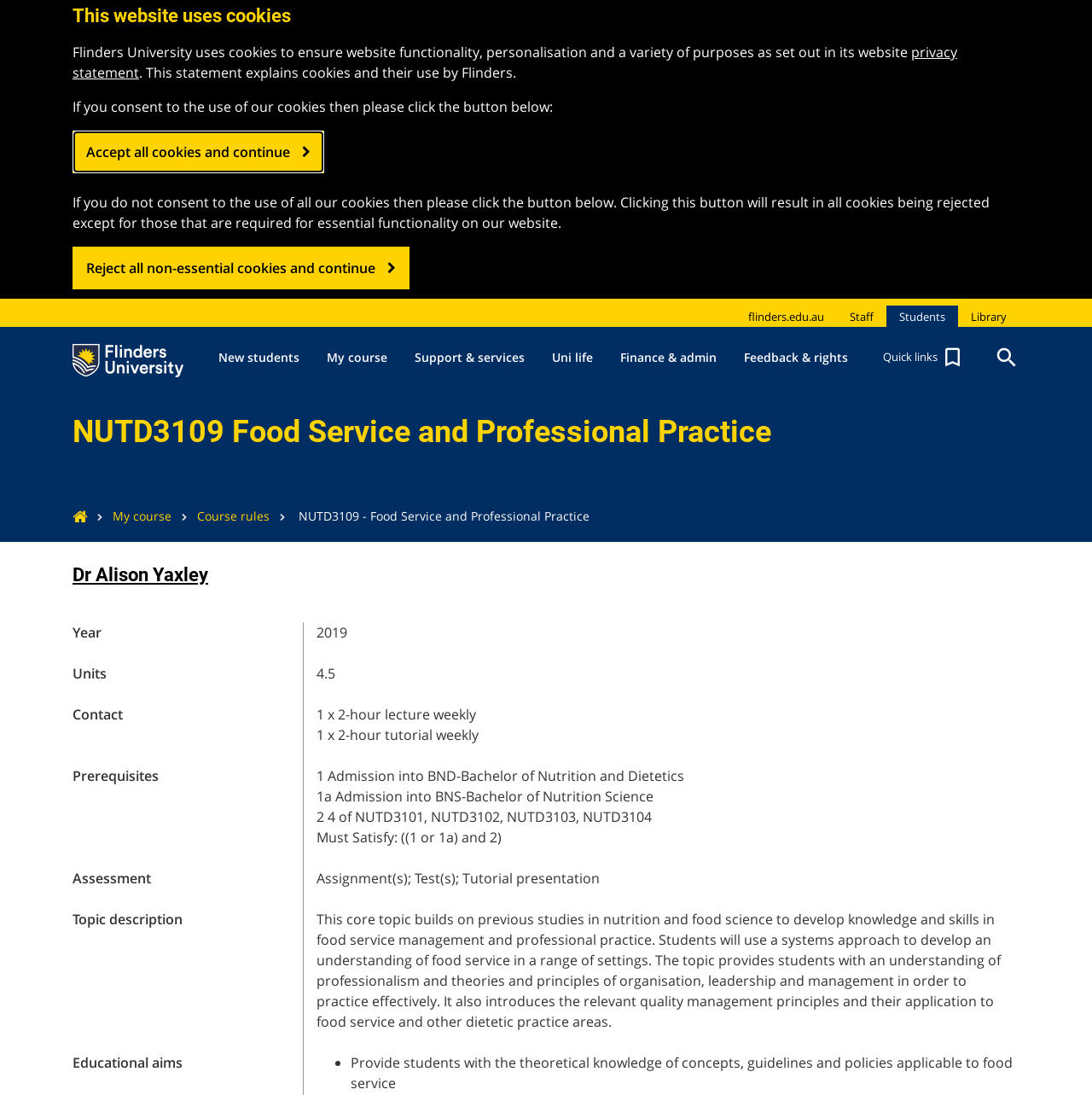Determine the bounding box coordinates for the clickable element required to fulfill the instruction: "View Dr Alison Yaxley's profile". Provide the coordinates as four float numbers between 0 and 1, i.e., [left, top, right, bottom].

[0.066, 0.515, 0.191, 0.535]